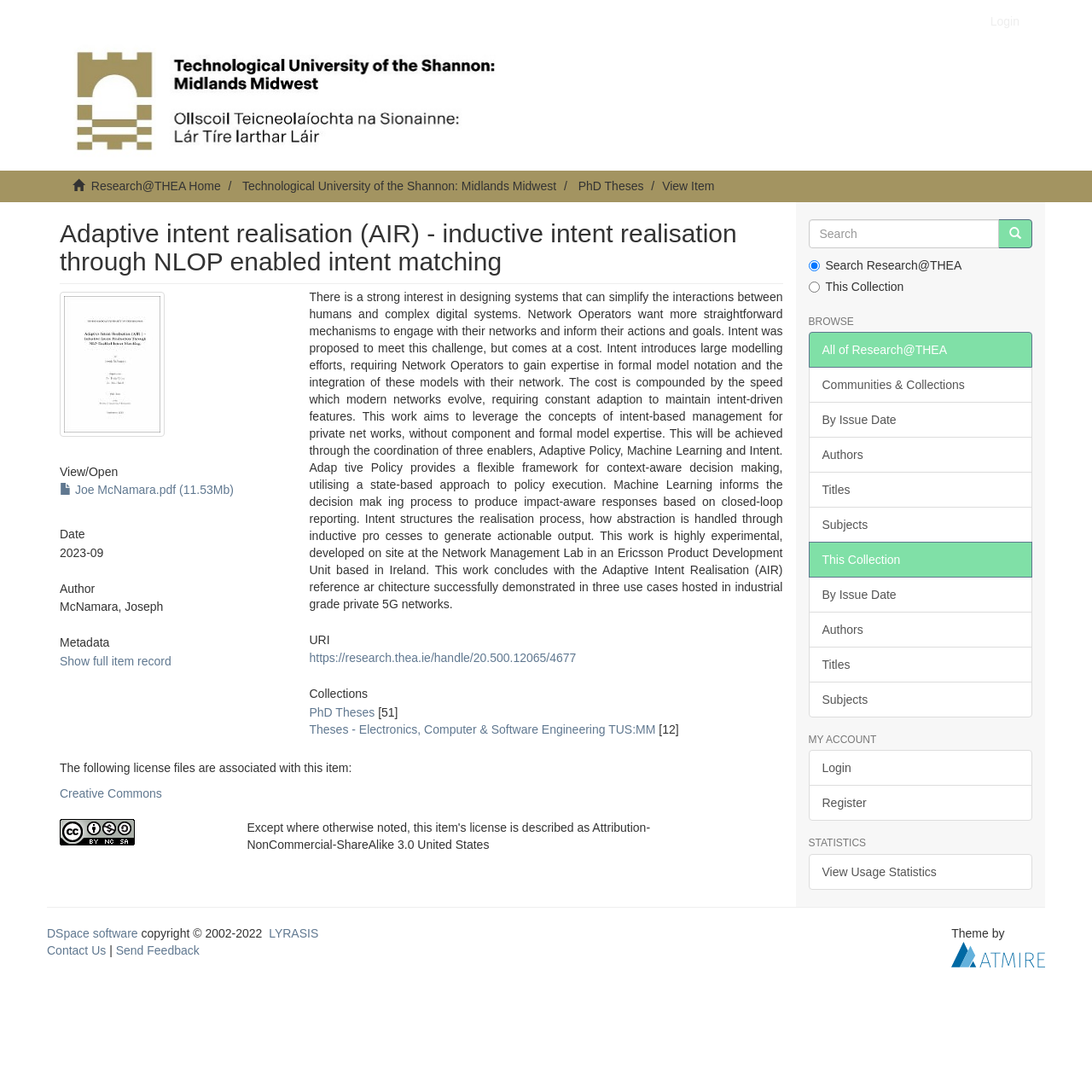Analyze the image and provide a detailed answer to the question: What is the file size of the PDF associated with this research paper?

The file size of the PDF associated with this research paper can be found in the link with the text 'Joe McNamara.pdf (11.53Mb)' which is located below the 'View/ Open' heading.